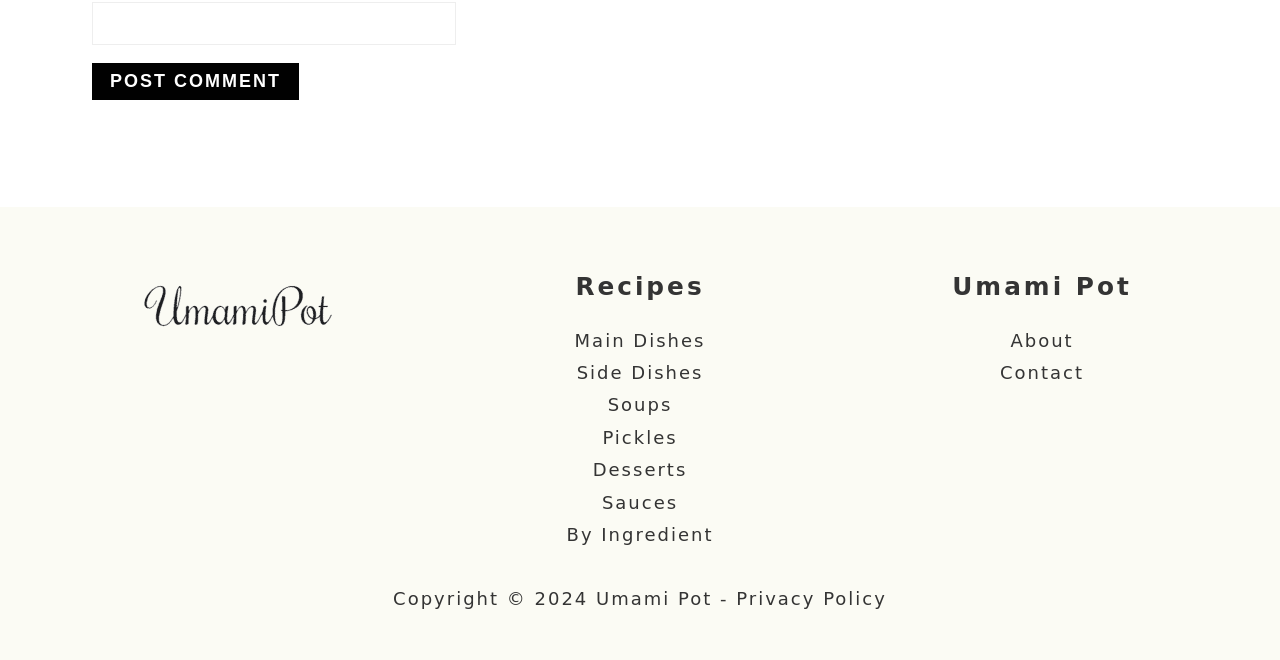Please identify the bounding box coordinates for the region that you need to click to follow this instruction: "go to about page".

[0.789, 0.499, 0.839, 0.531]